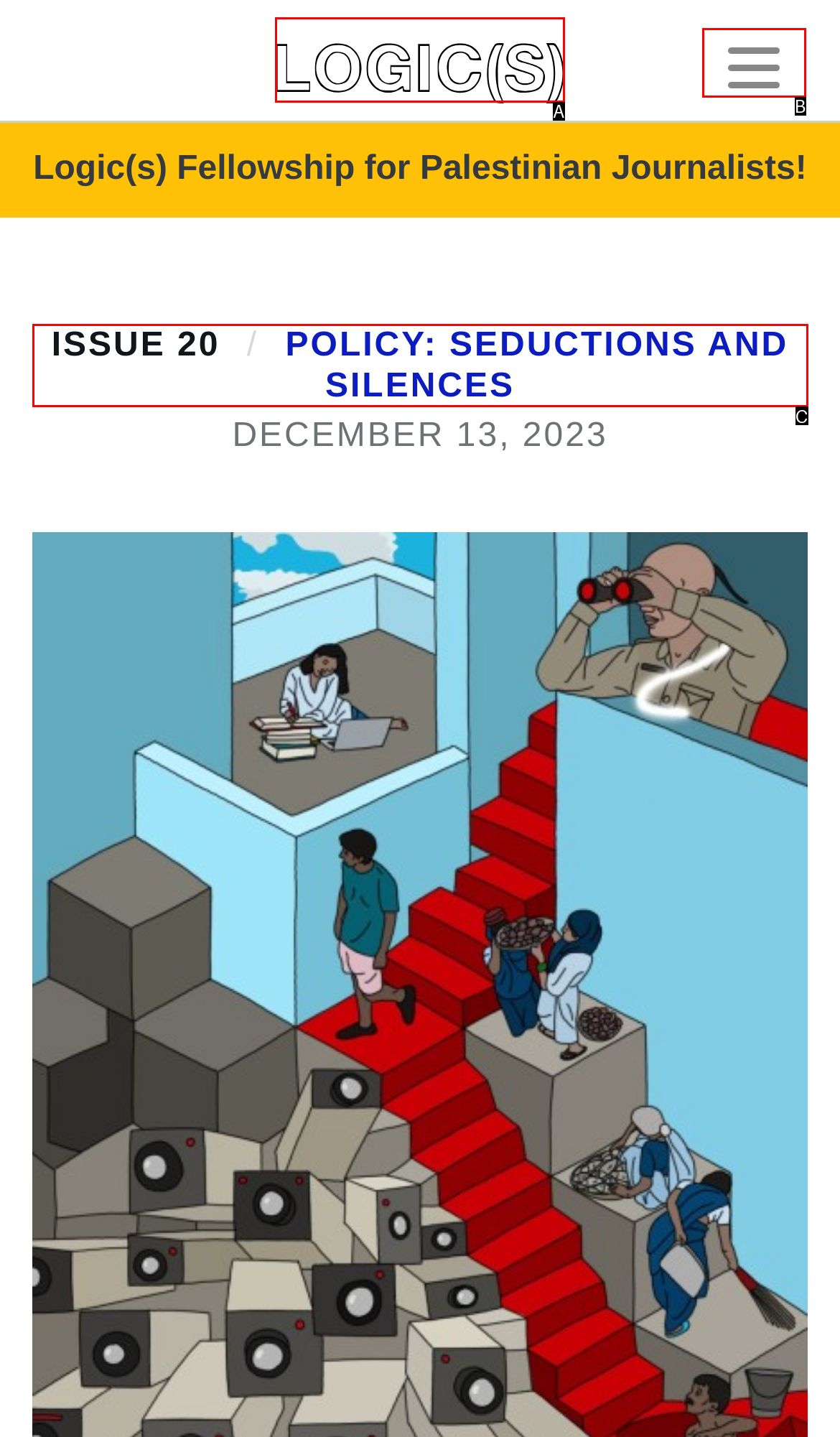Identify the HTML element that corresponds to the following description: alt="LOGIC" Provide the letter of the best matching option.

A